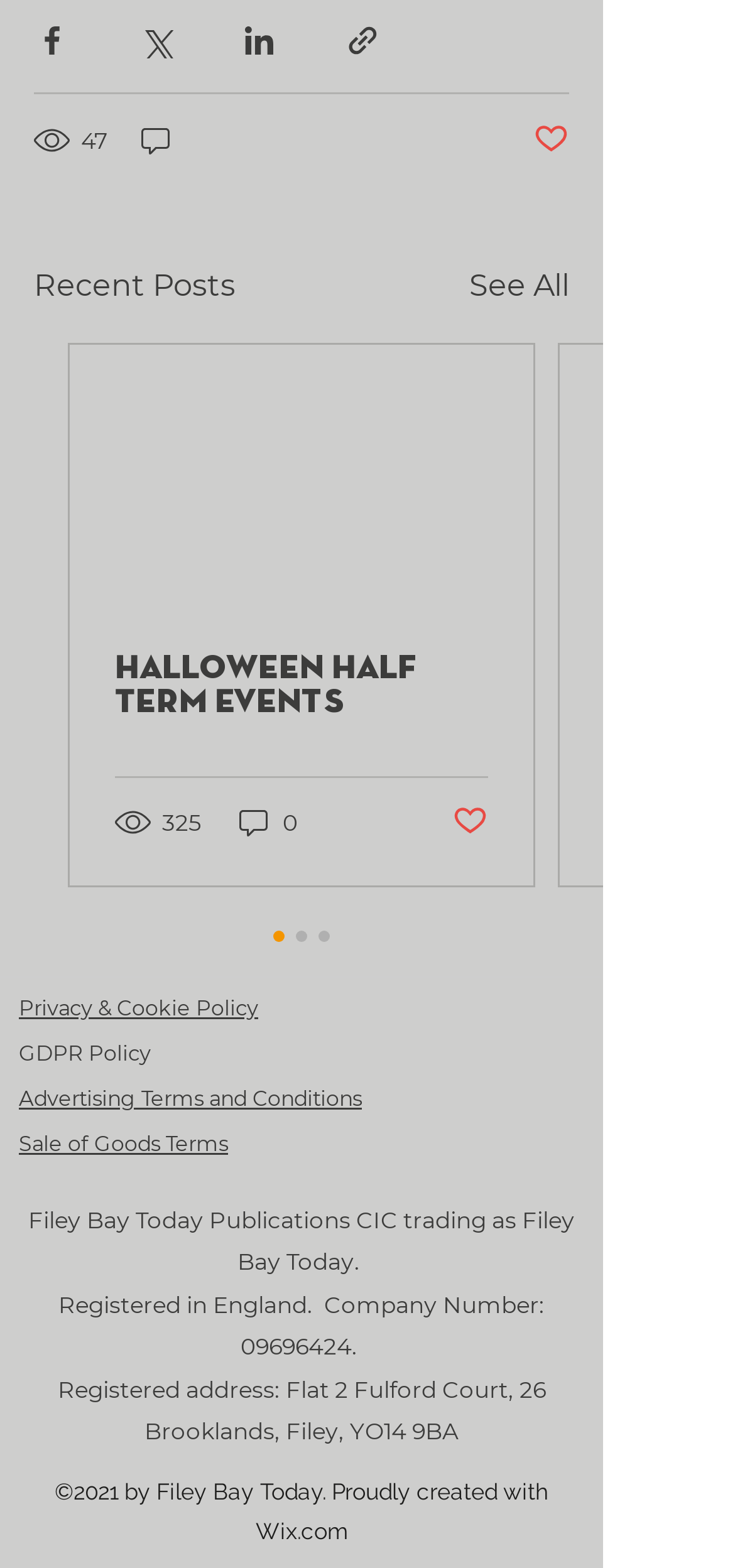How many social media sharing options are available? Look at the image and give a one-word or short phrase answer.

4